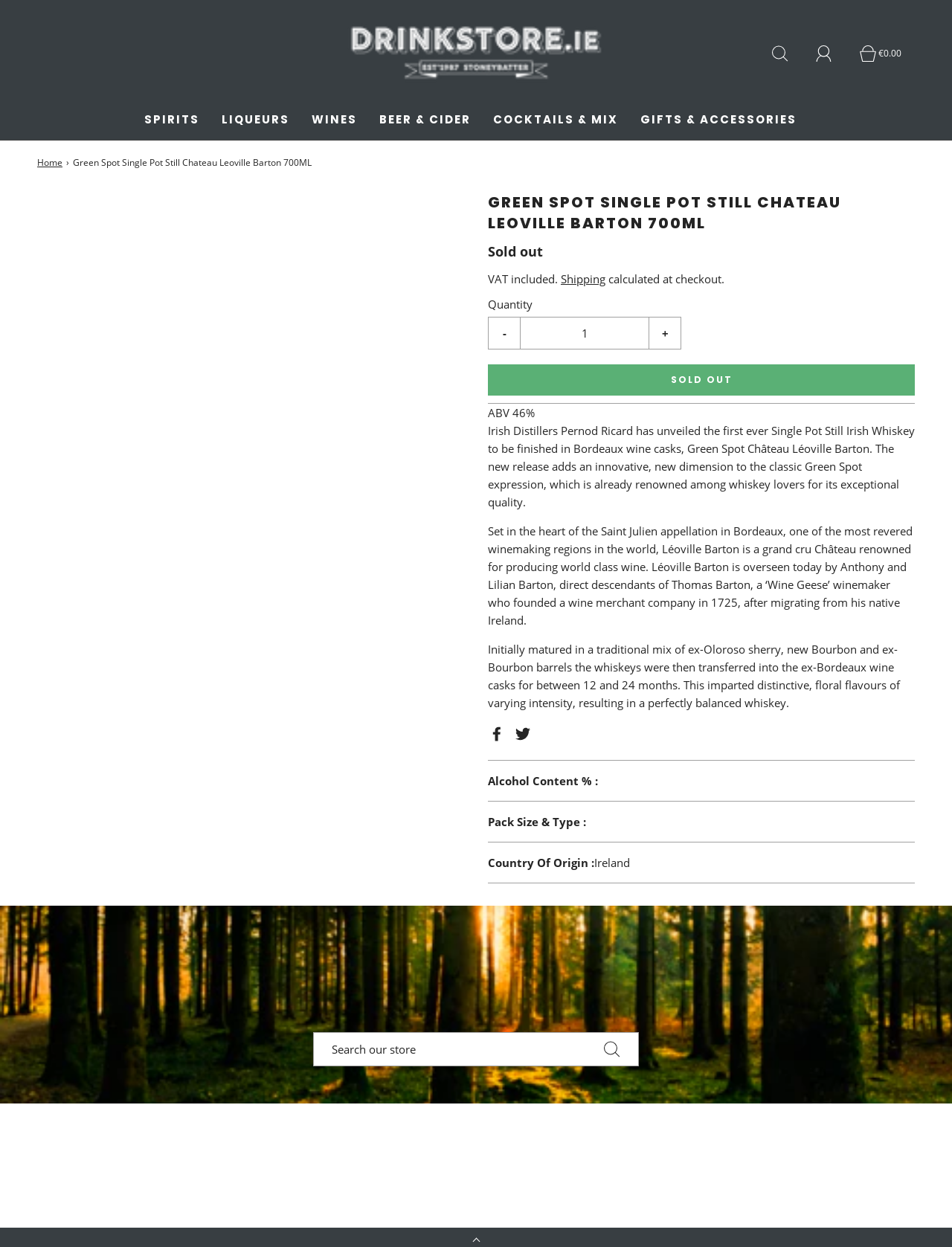Please find and report the bounding box coordinates of the element to click in order to perform the following action: "Increase item quantity by one". The coordinates should be expressed as four float numbers between 0 and 1, in the format [left, top, right, bottom].

[0.681, 0.254, 0.716, 0.28]